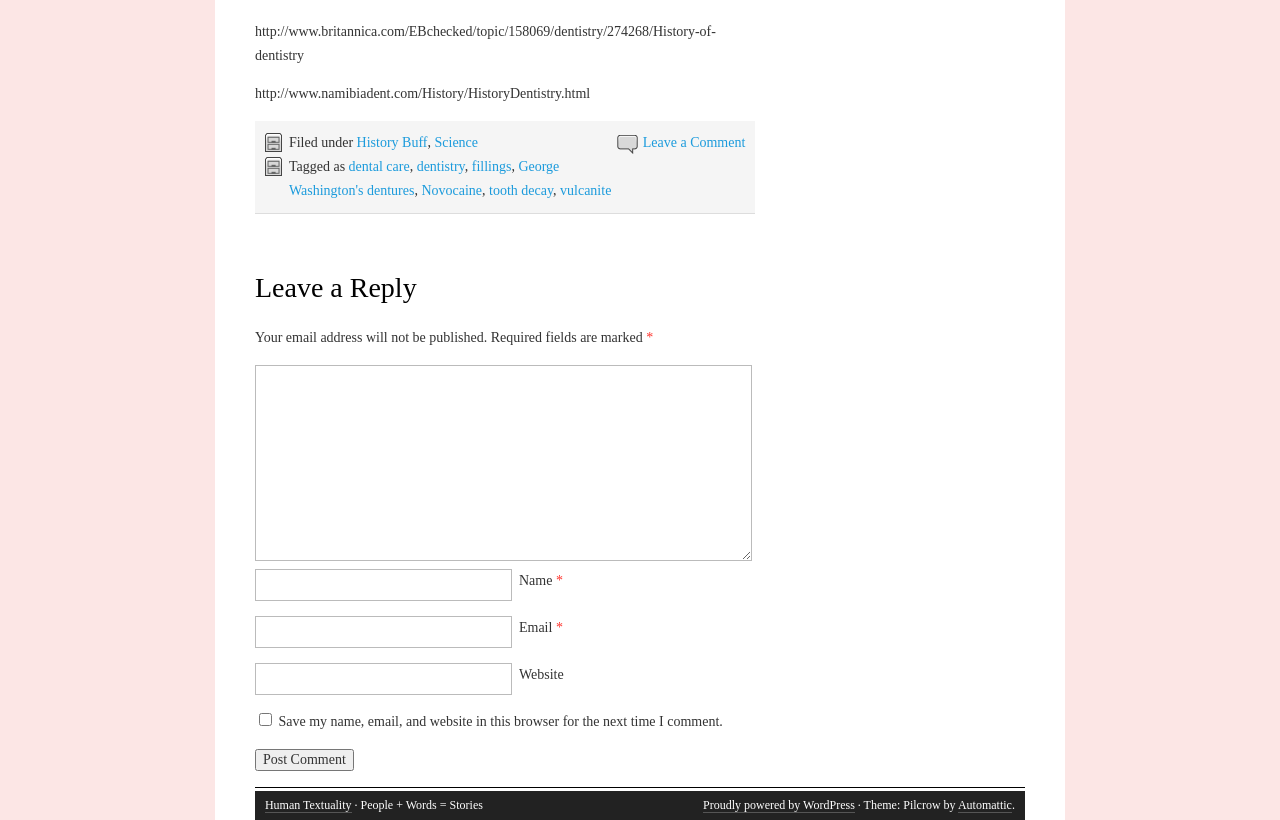Given the element description parent_node: Email * aria-describedby="email-notes" name="email", predict the bounding box coordinates for the UI element in the webpage screenshot. The format should be (top-left x, top-left y, bottom-right x, bottom-right y), and the values should be between 0 and 1.

[0.199, 0.751, 0.4, 0.79]